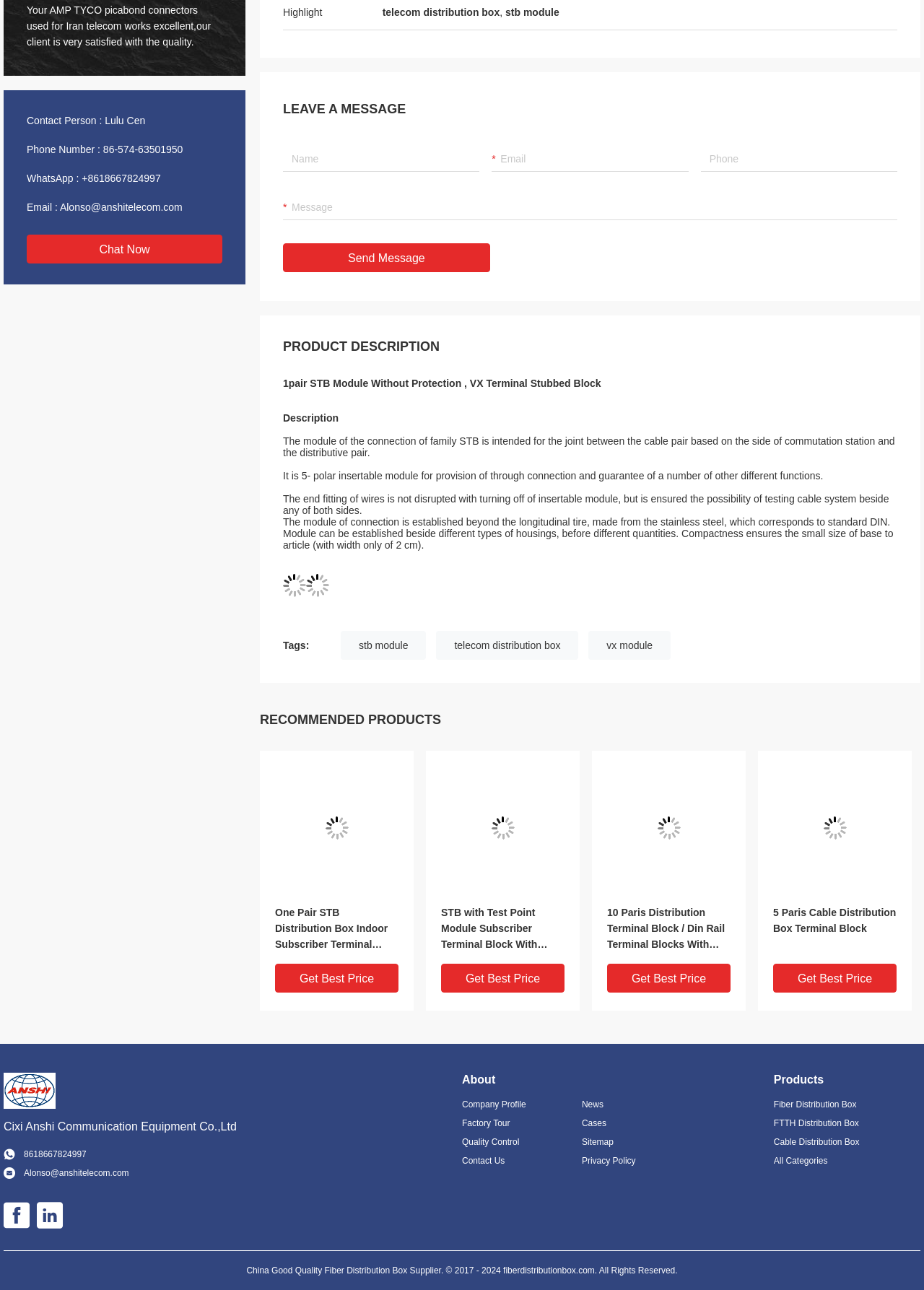How many recommended products are shown?
Ensure your answer is thorough and detailed.

The recommended products are shown in the section with the heading 'RECOMMENDED PRODUCTS' and there are 6 products listed with their respective images and links.